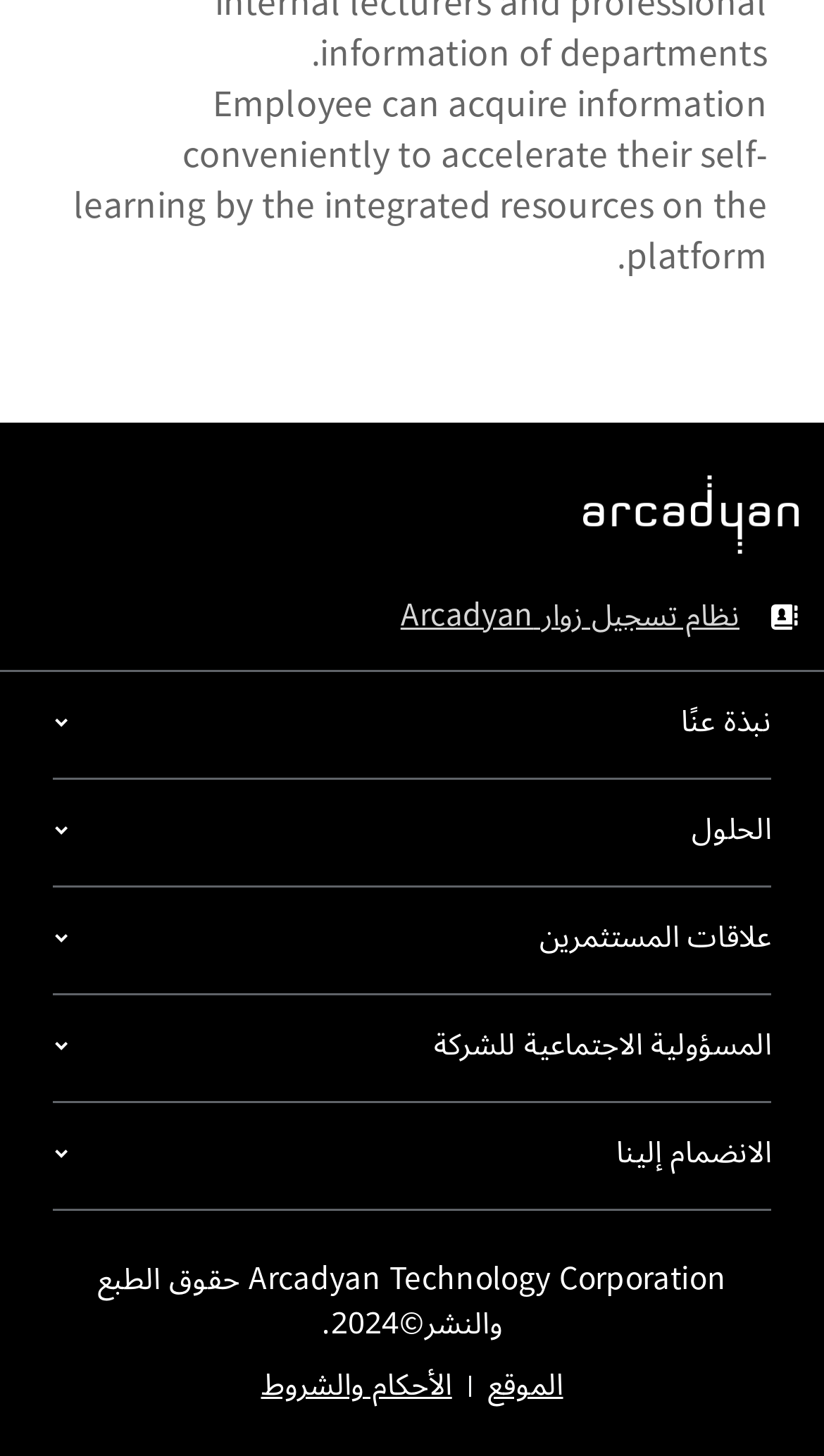Analyze the image and provide a detailed answer to the question: What is the copyright year?

The copyright year can be found in the StaticText element at the bottom of the webpage, which states 'Arcadyan Technology Corporation حقوق الطبع والنشر©2024'.